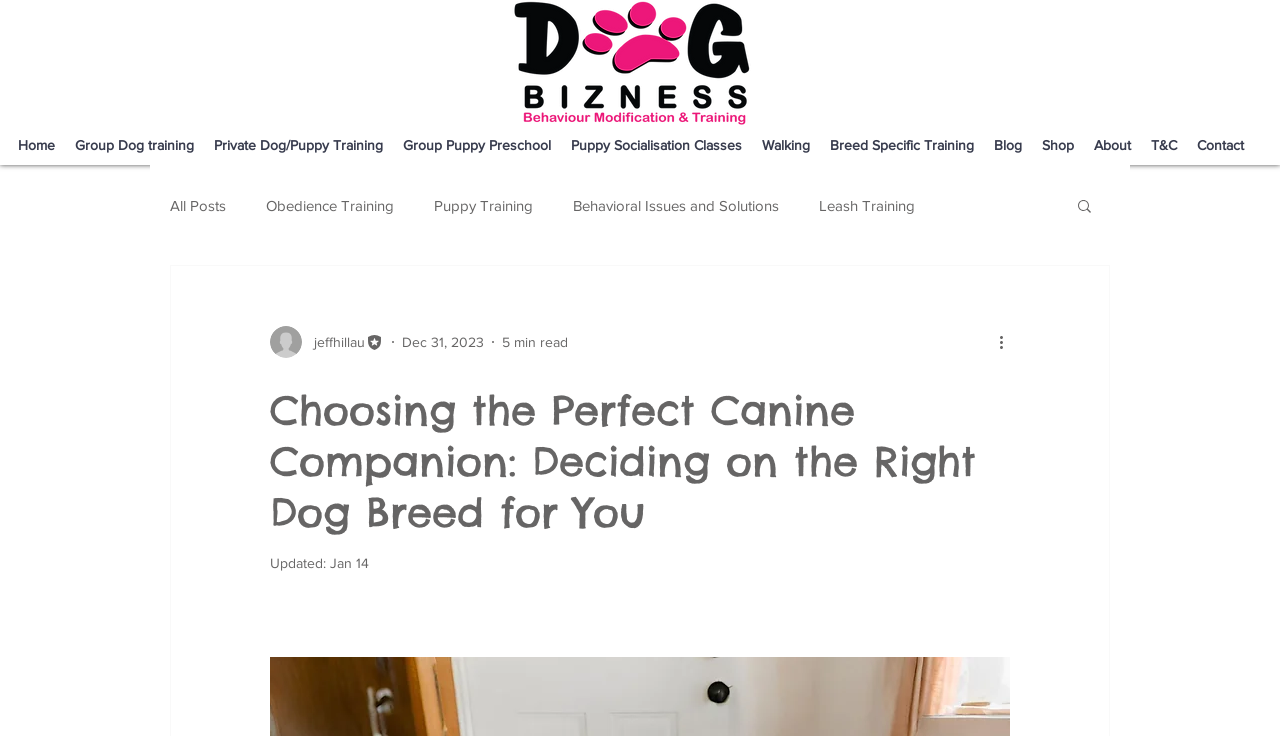Using the description: "Behavioral Issues and Solutions", identify the bounding box of the corresponding UI element in the screenshot.

[0.448, 0.267, 0.609, 0.29]